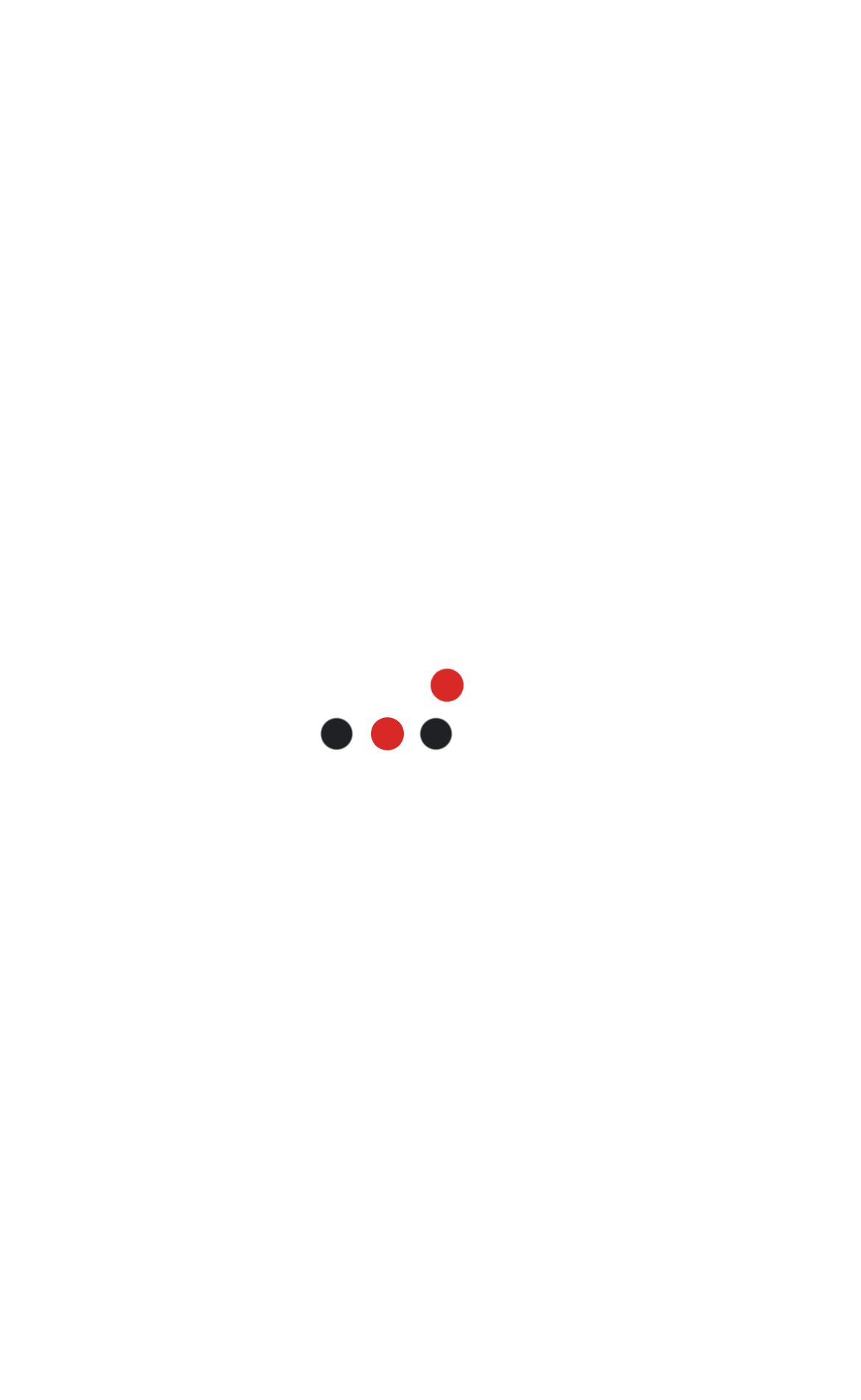Give a one-word or short-phrase answer to the following question: 
Is there a table of contents available?

Yes